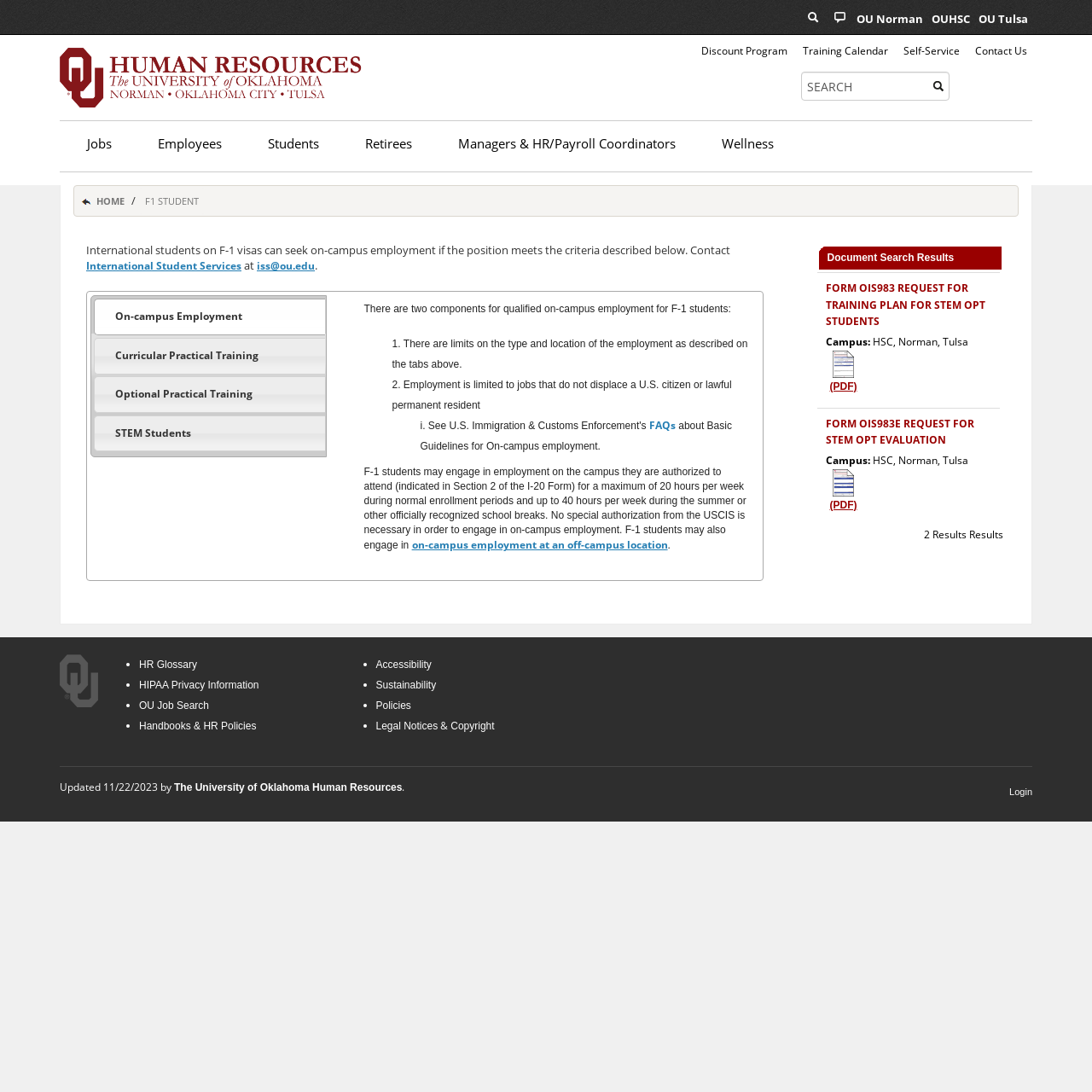Extract the bounding box coordinates for the UI element described as: "Training Calendar".

[0.735, 0.04, 0.813, 0.053]